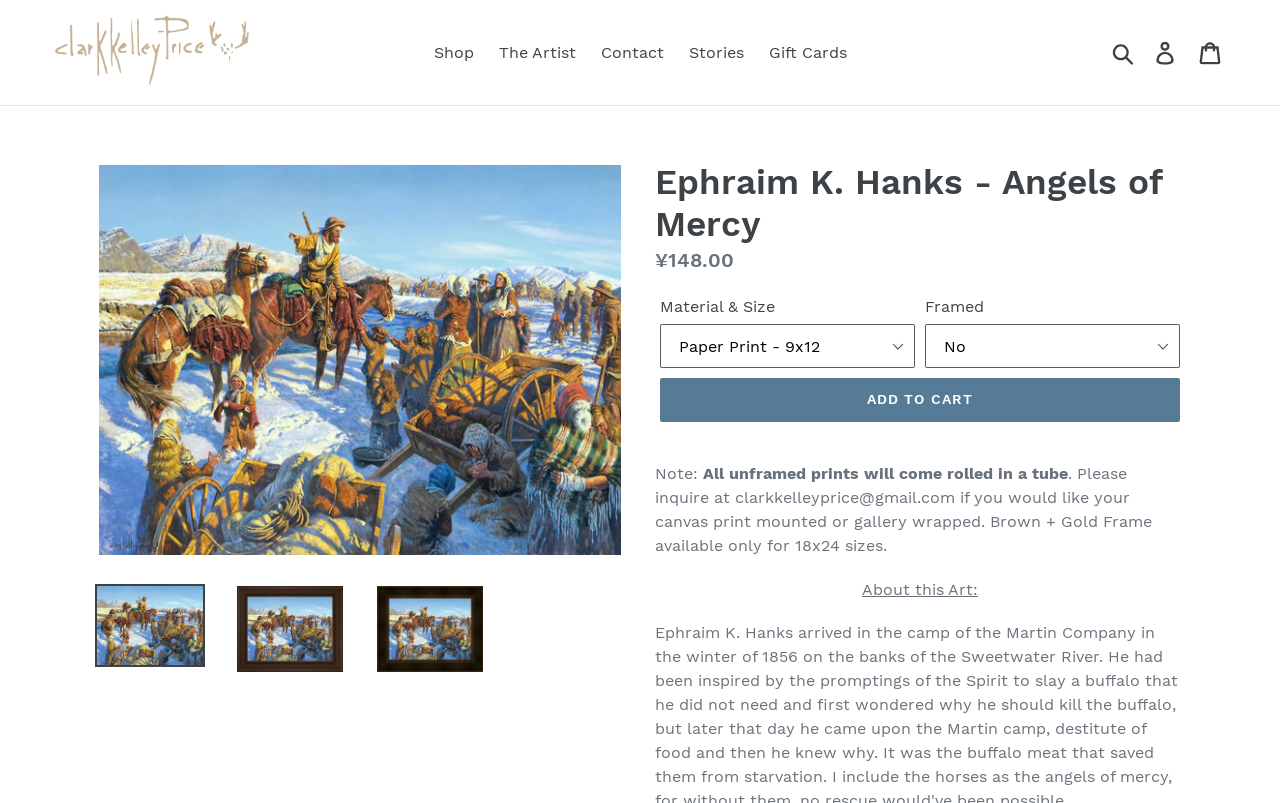Using the description "parent_node: Submit aria-label="Search" name="q" placeholder="Search"", locate and provide the bounding box of the UI element.

[0.874, 0.038, 0.917, 0.093]